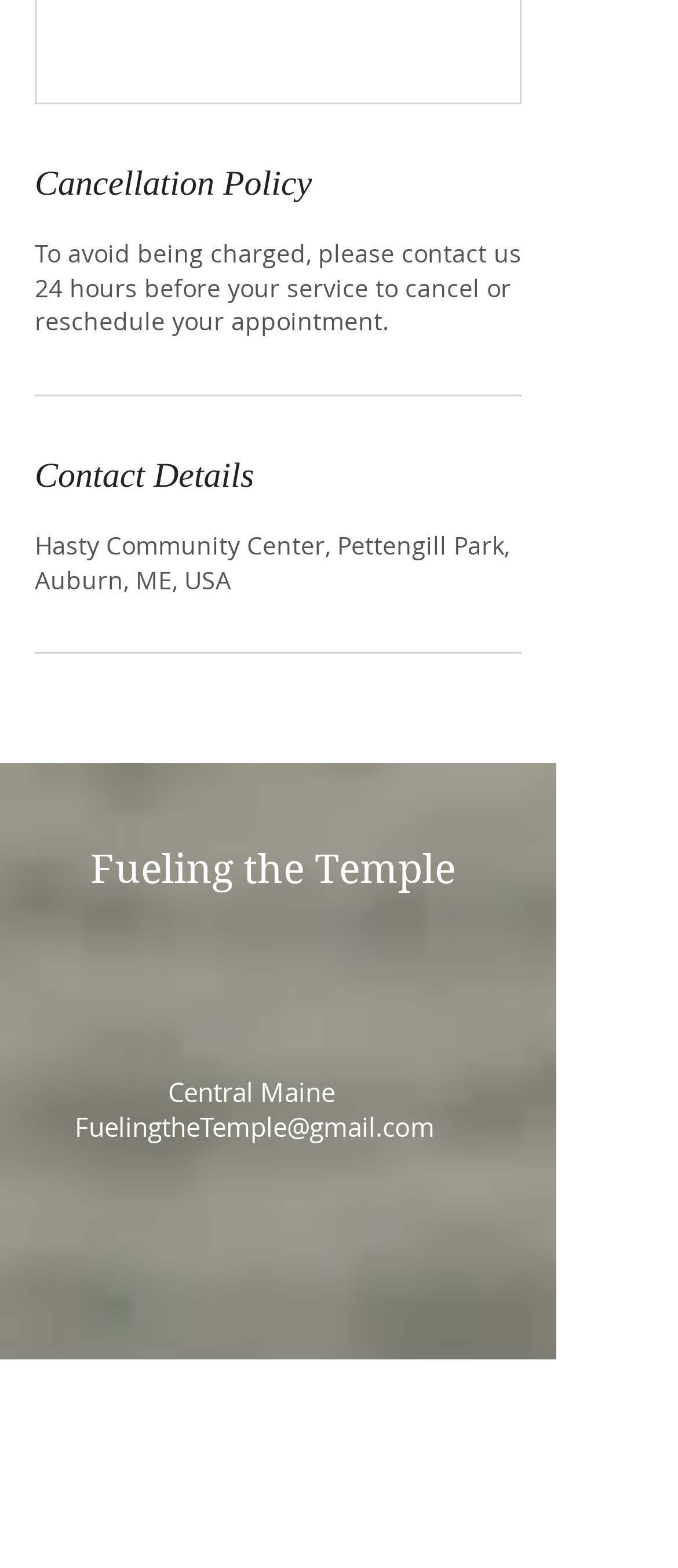Provide a one-word or short-phrase response to the question:
What is the email address provided?

FuelingtheTemple@gmail.com